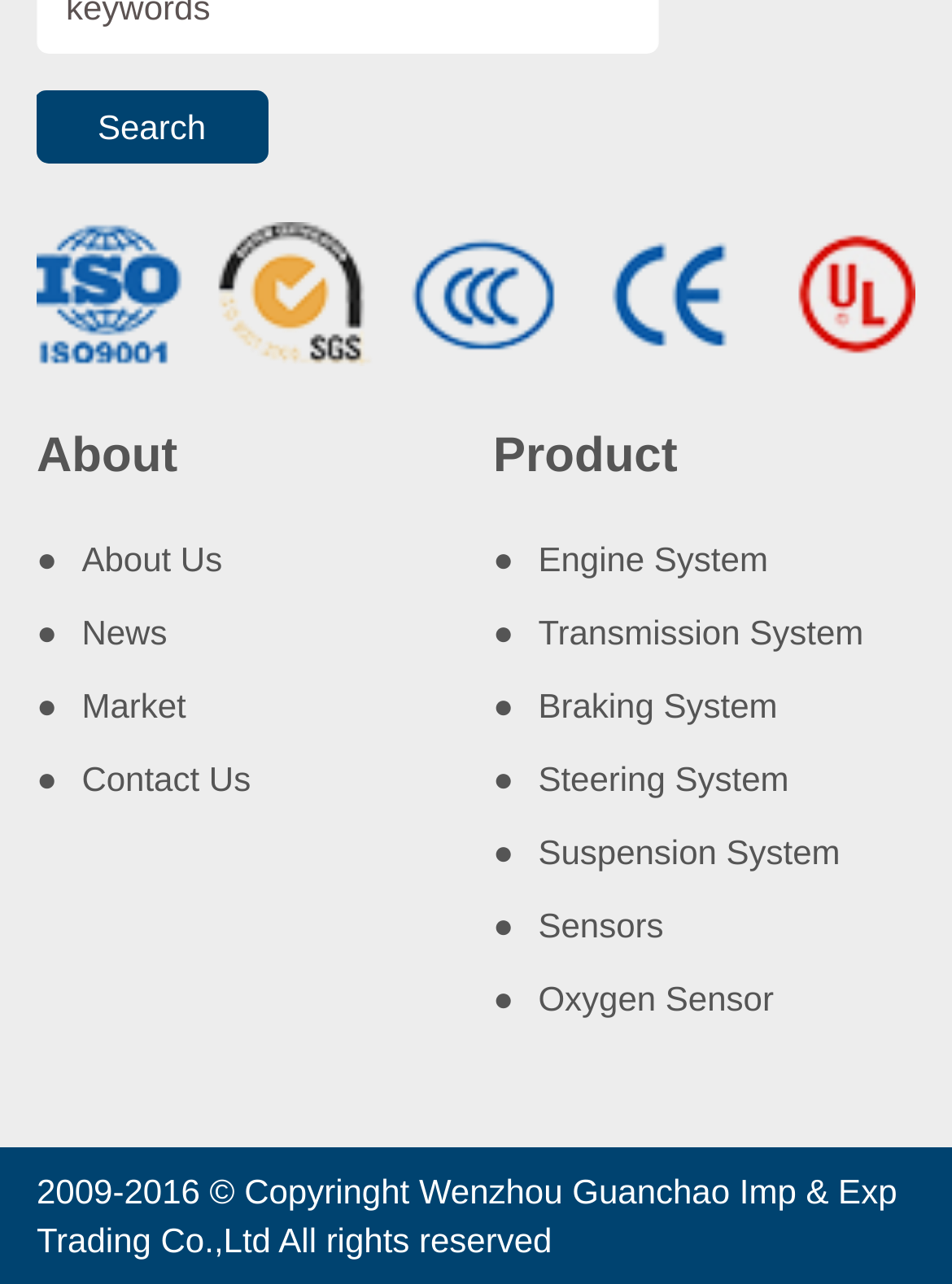Determine the bounding box coordinates of the clickable region to follow the instruction: "Select an option from the dropdown menu".

None